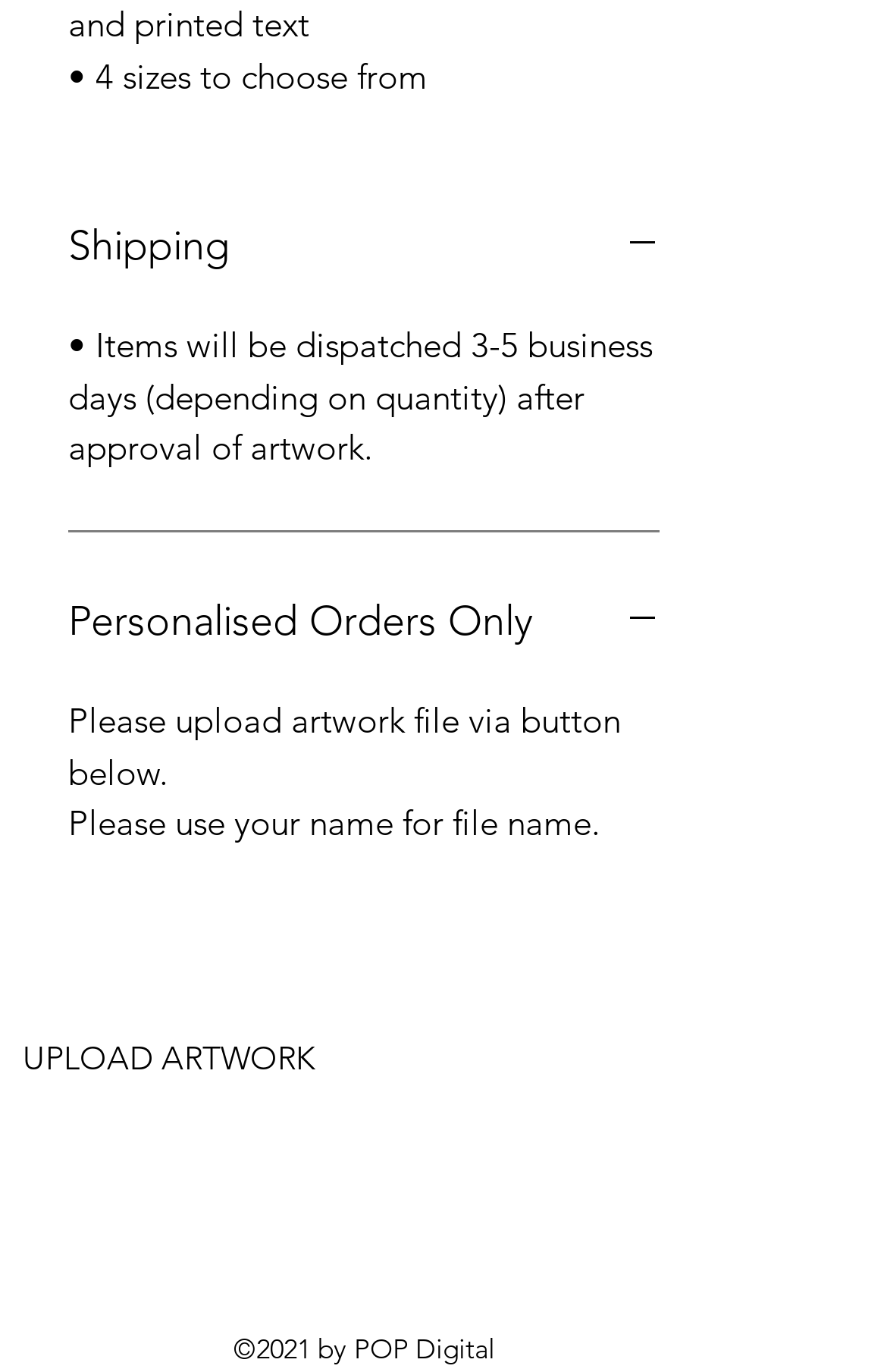How many social media links are available?
Please provide a single word or phrase in response based on the screenshot.

2